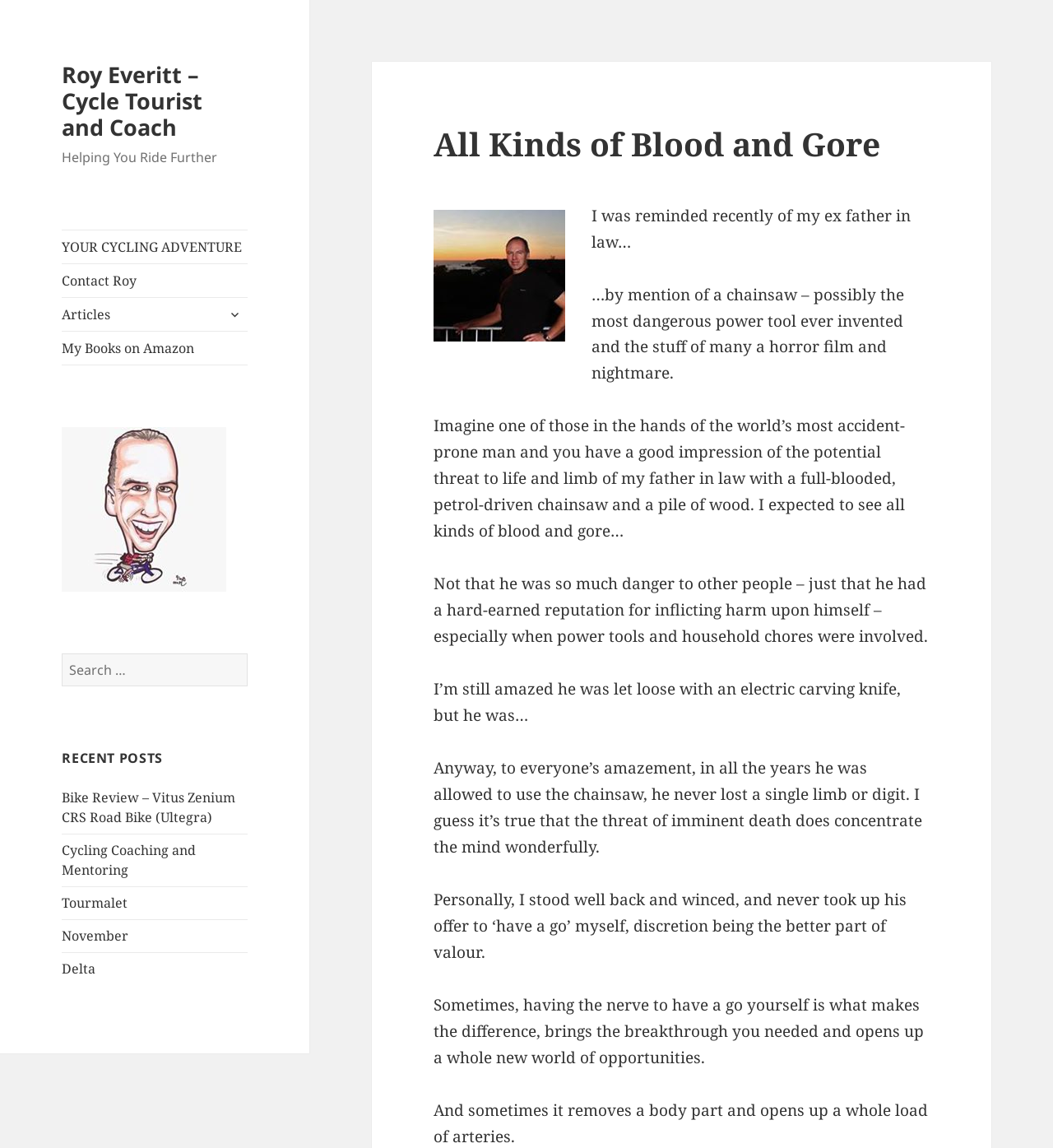Please find and report the bounding box coordinates of the element to click in order to perform the following action: "Expand the child menu". The coordinates should be expressed as four float numbers between 0 and 1, in the format [left, top, right, bottom].

[0.21, 0.262, 0.235, 0.285]